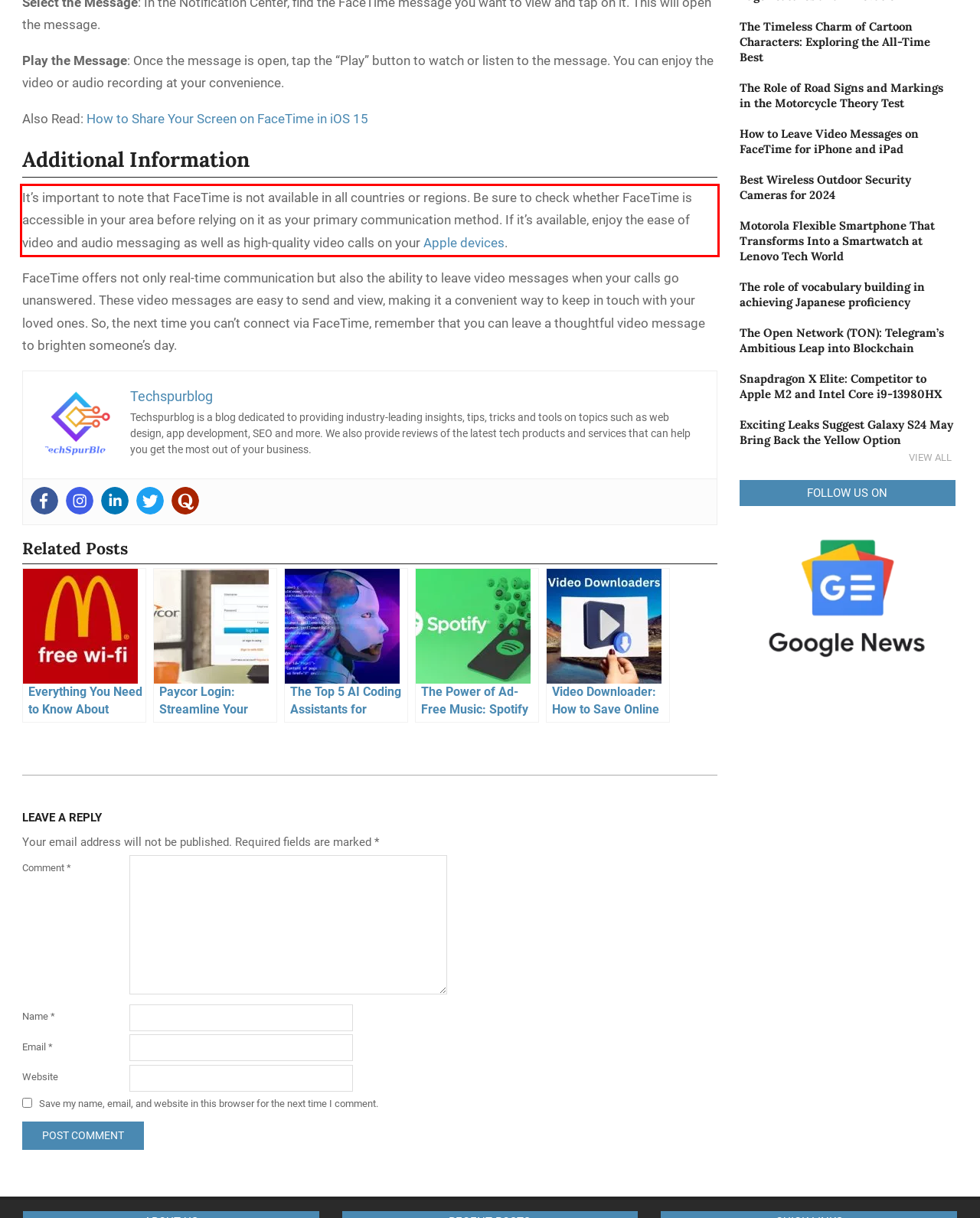There is a screenshot of a webpage with a red bounding box around a UI element. Please use OCR to extract the text within the red bounding box.

It’s important to note that FaceTime is not available in all countries or regions. Be sure to check whether FaceTime is accessible in your area before relying on it as your primary communication method. If it’s available, enjoy the ease of video and audio messaging as well as high-quality video calls on your Apple devices.